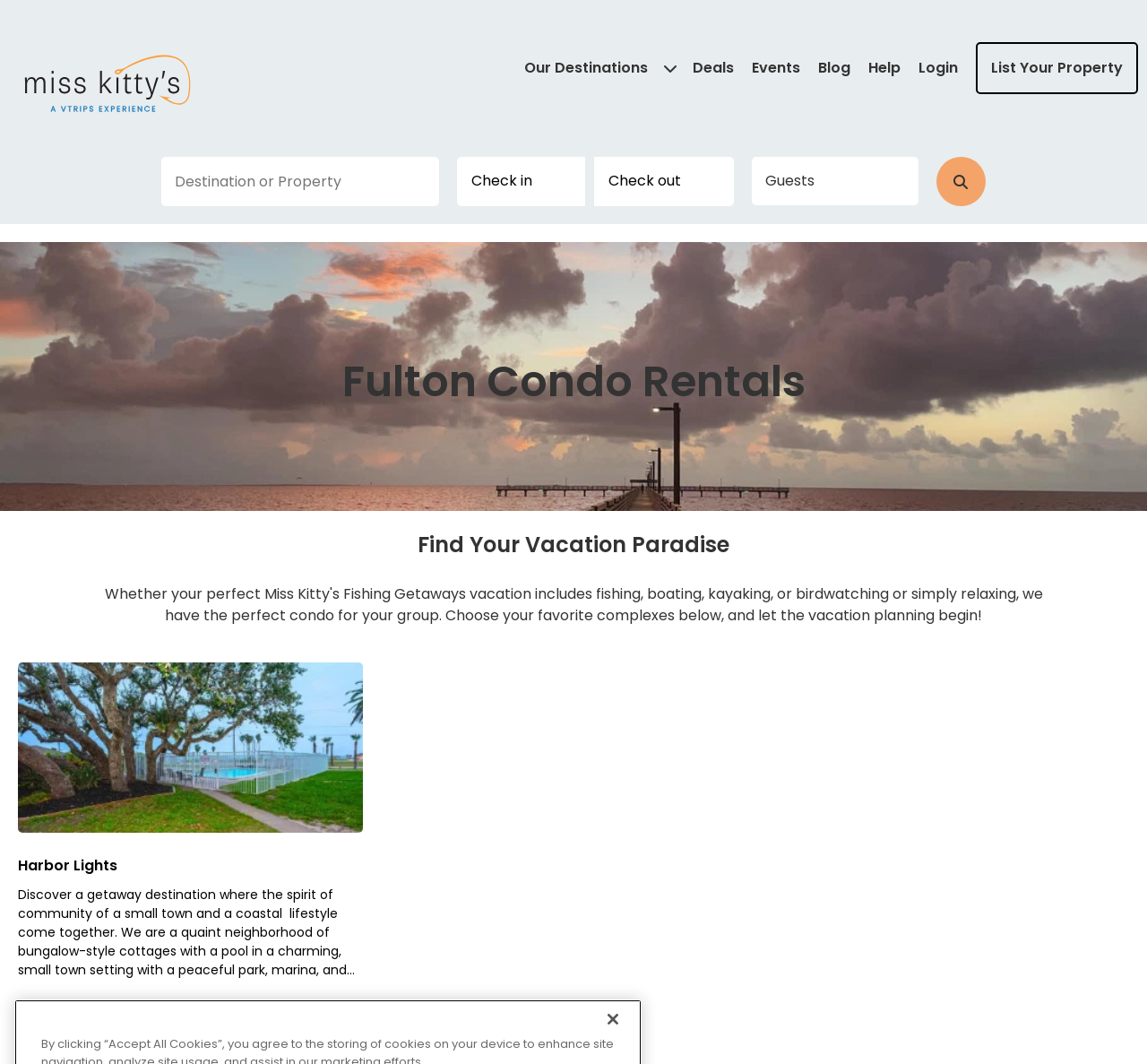Locate the bounding box coordinates of the element I should click to achieve the following instruction: "Enter a destination or property".

[0.141, 0.147, 0.383, 0.194]